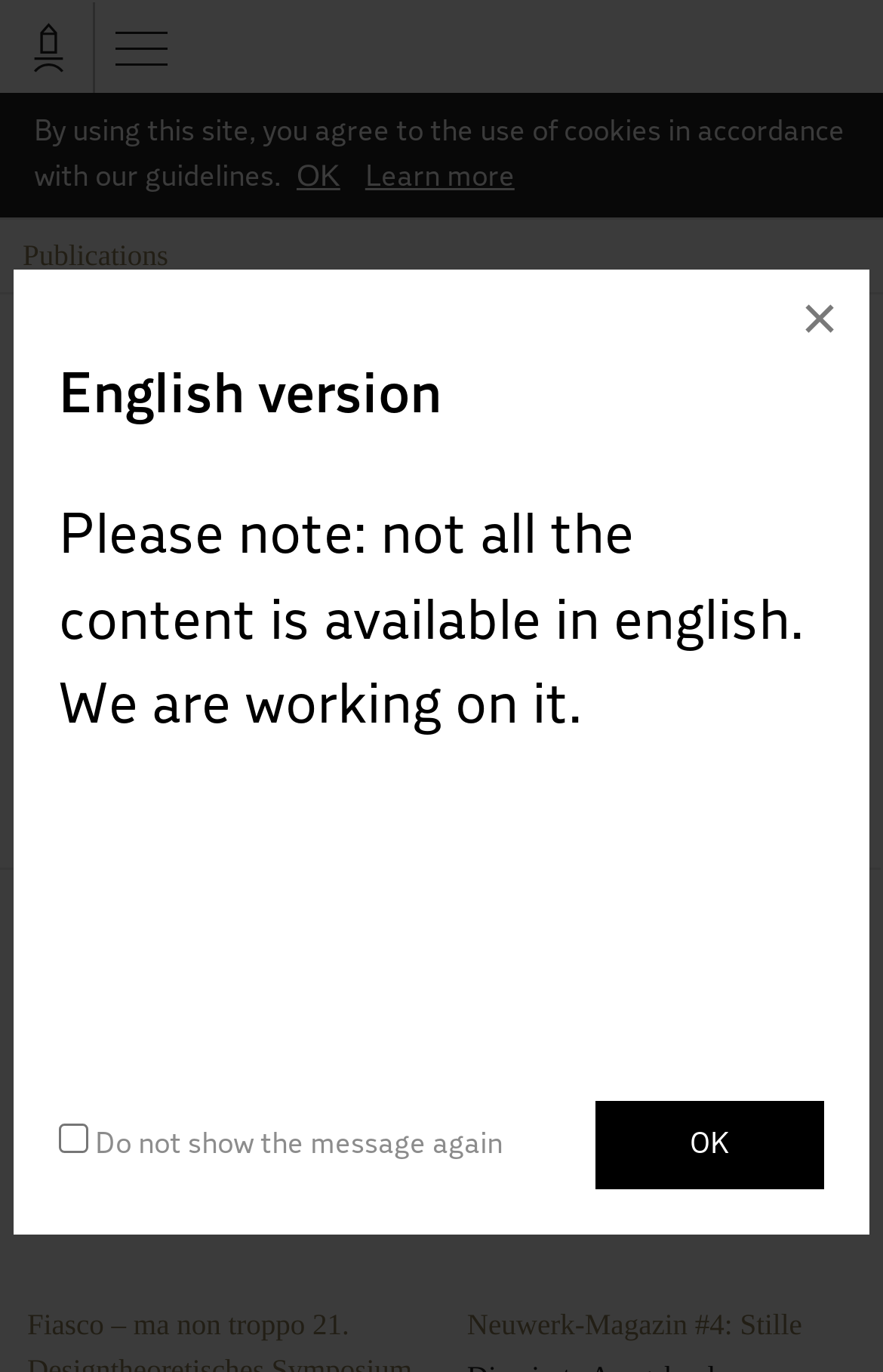What is the current page about?
Based on the screenshot, give a detailed explanation to answer the question.

Based on the heading 'Publications' and the content of the page, it appears that the current page is about publications, possibly a list of publications or a way to search for them.